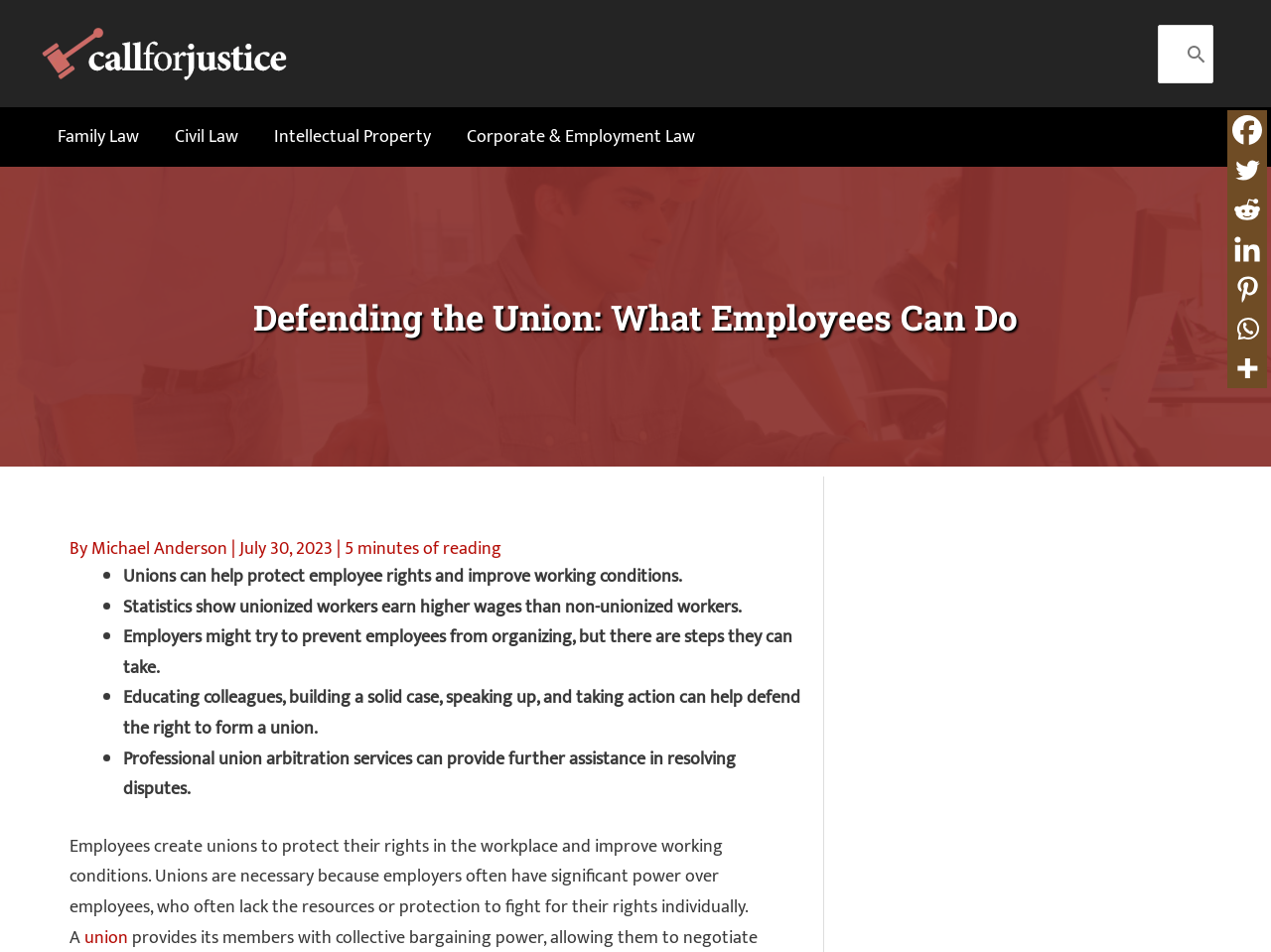Determine the bounding box coordinates of the area to click in order to meet this instruction: "Click to get in touch".

None